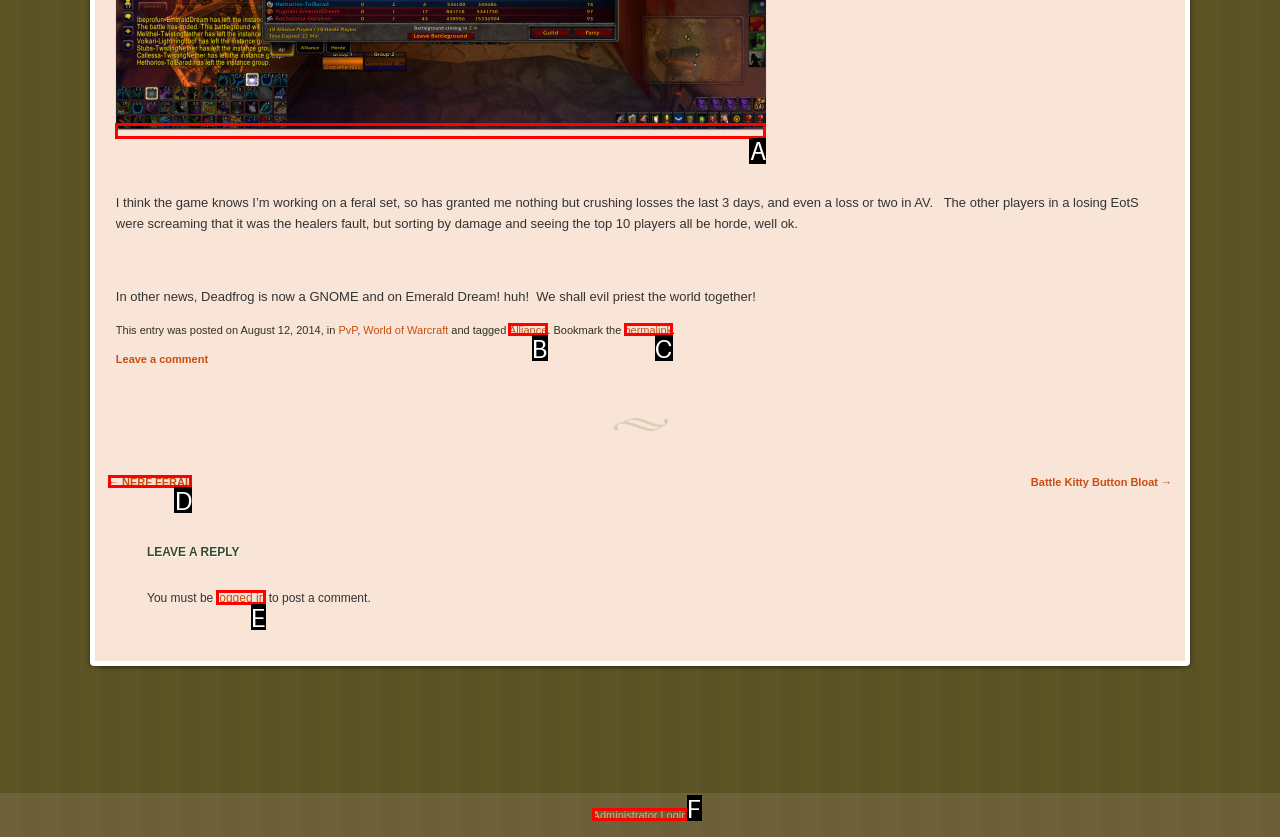Tell me which one HTML element best matches the description: Alliance
Answer with the option's letter from the given choices directly.

B